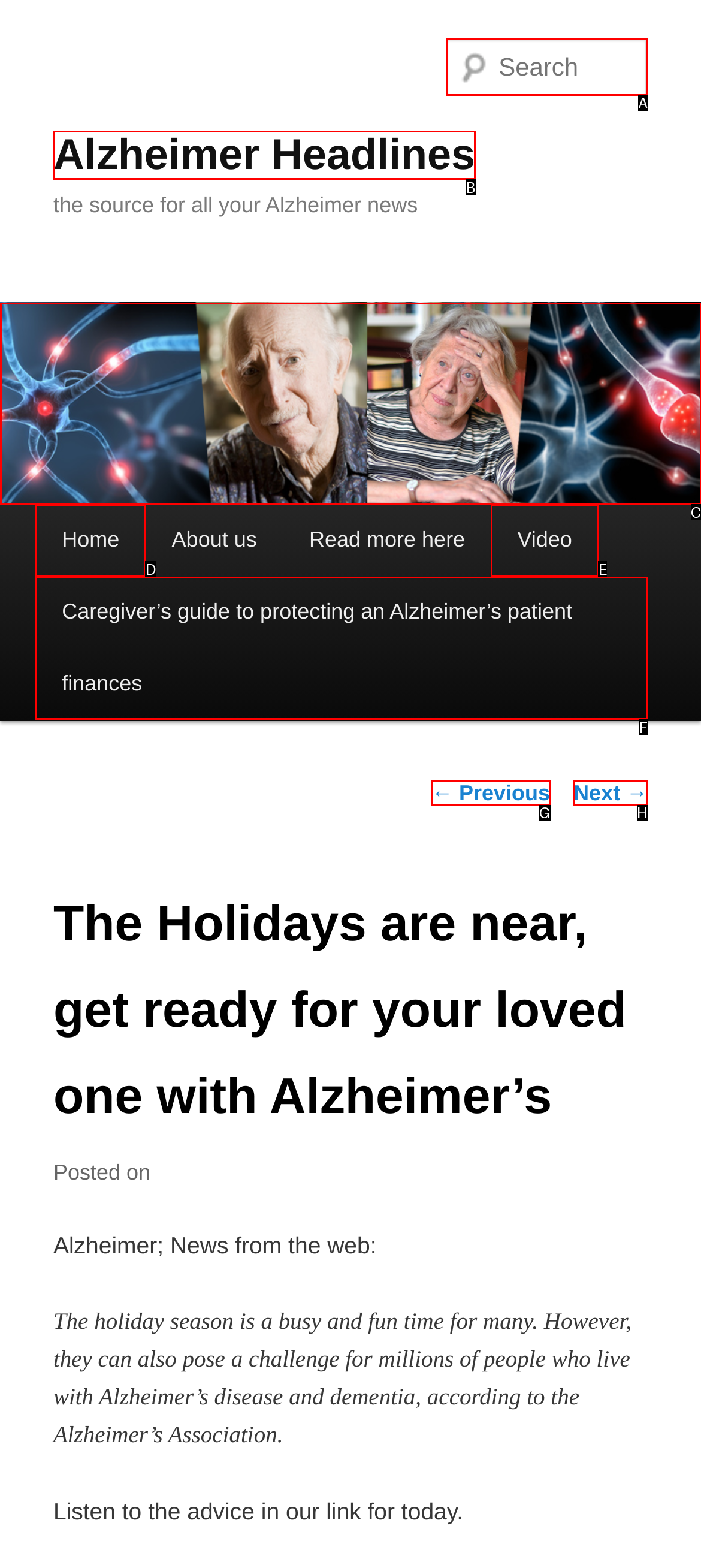Determine the letter of the UI element I should click on to complete the task: check out Popular Class from the provided choices in the screenshot.

None